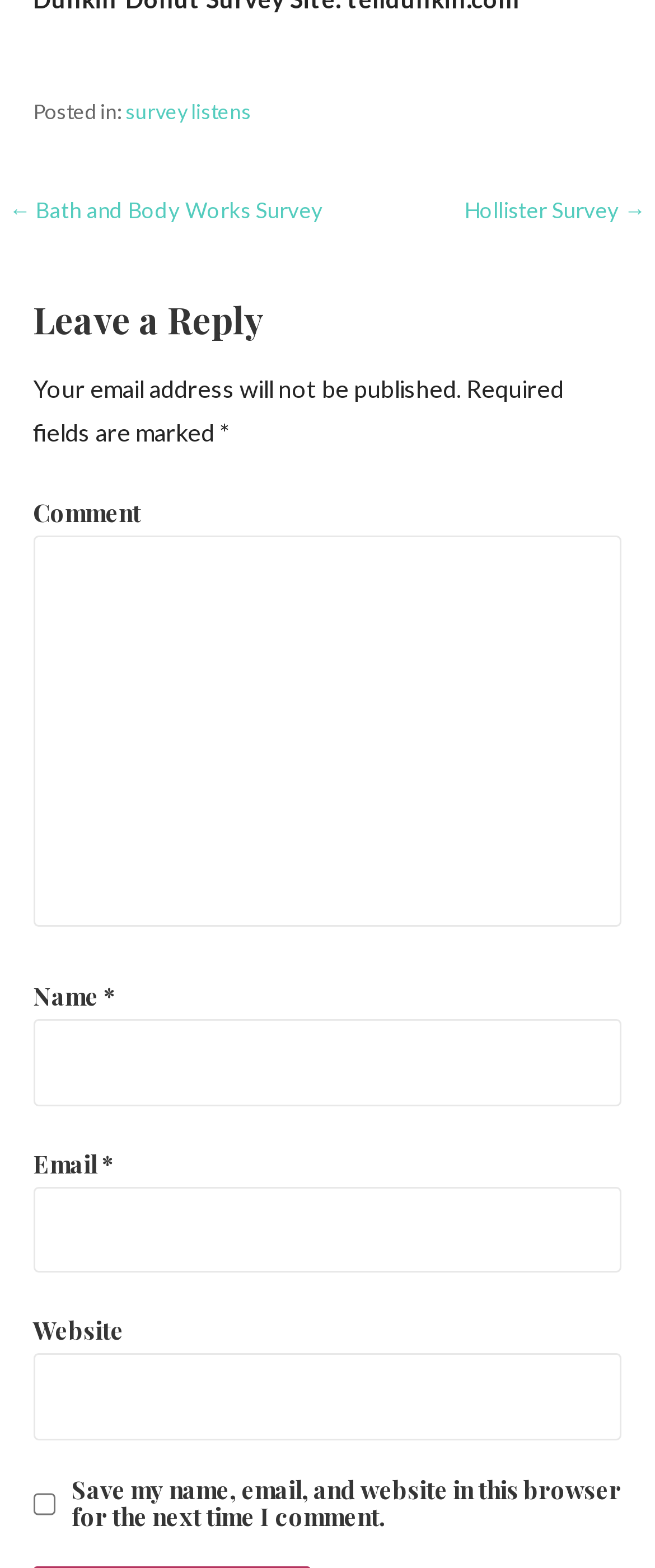Calculate the bounding box coordinates for the UI element based on the following description: "parent_node: Email * aria-describedby="email-notes" name="email"". Ensure the coordinates are four float numbers between 0 and 1, i.e., [left, top, right, bottom].

[0.051, 0.756, 0.949, 0.812]